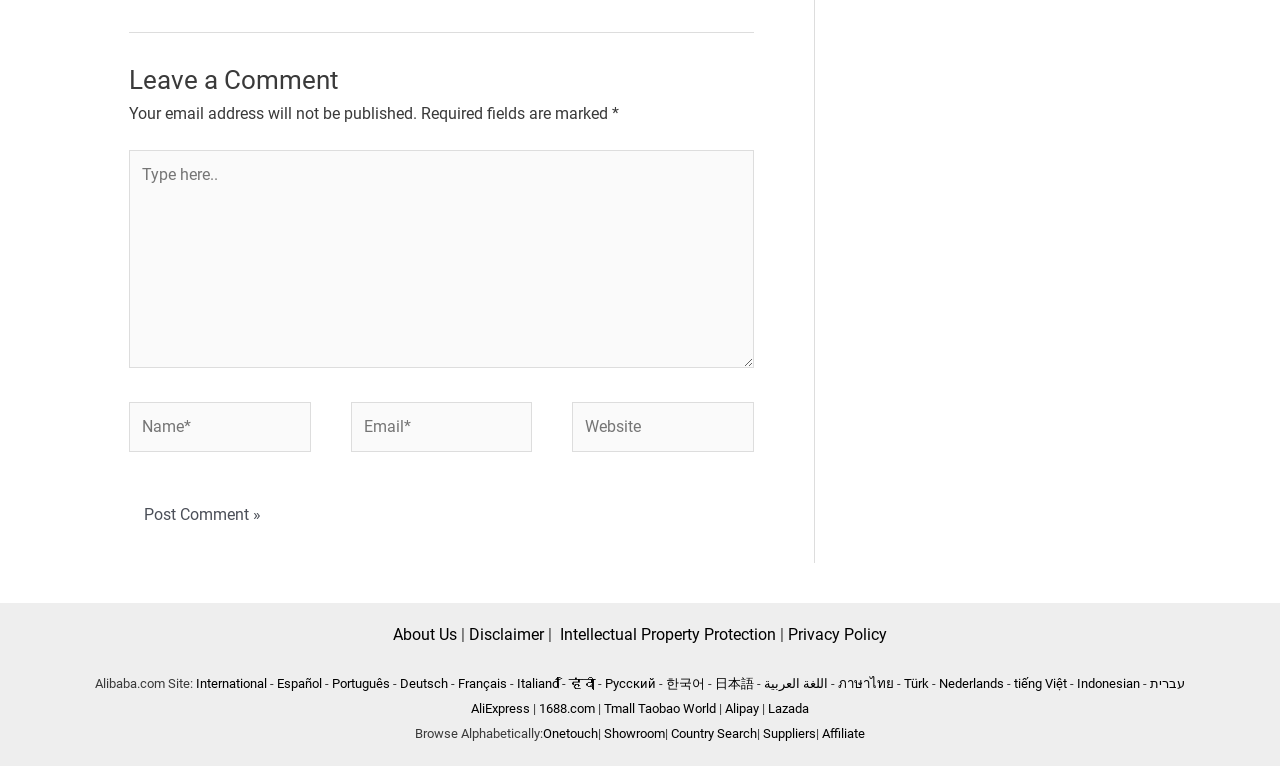Locate the bounding box coordinates of the clickable region to complete the following instruction: "Leave a comment."

[0.101, 0.043, 0.589, 0.133]